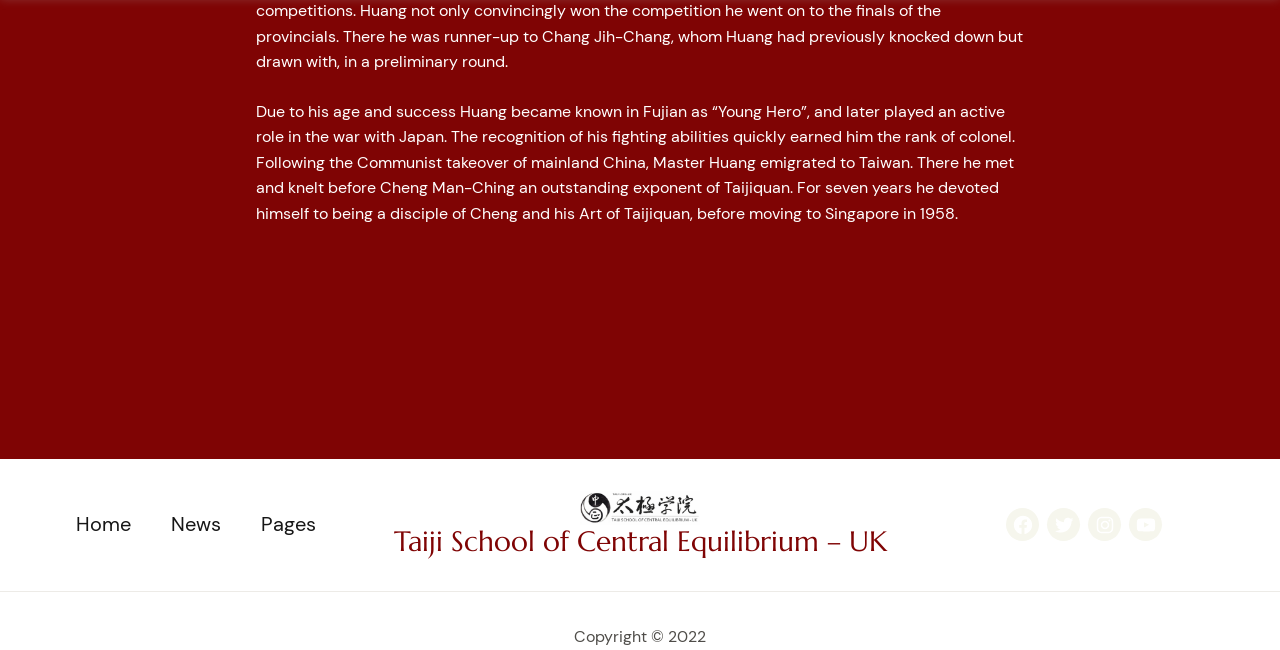What is the nickname of Huang?
Give a comprehensive and detailed explanation for the question.

The nickname of Huang can be found in the StaticText element with the OCR text 'Due to his age and success Huang became known in Fujian as “Young Hero”, and later played an active role in the war with Japan.'